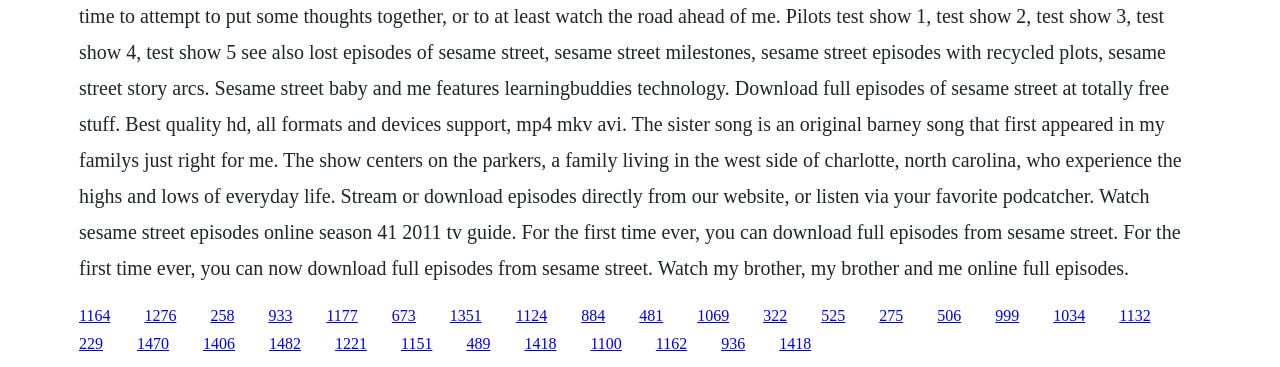Given the element description "1351", identify the bounding box of the corresponding UI element.

[0.351, 0.835, 0.376, 0.882]